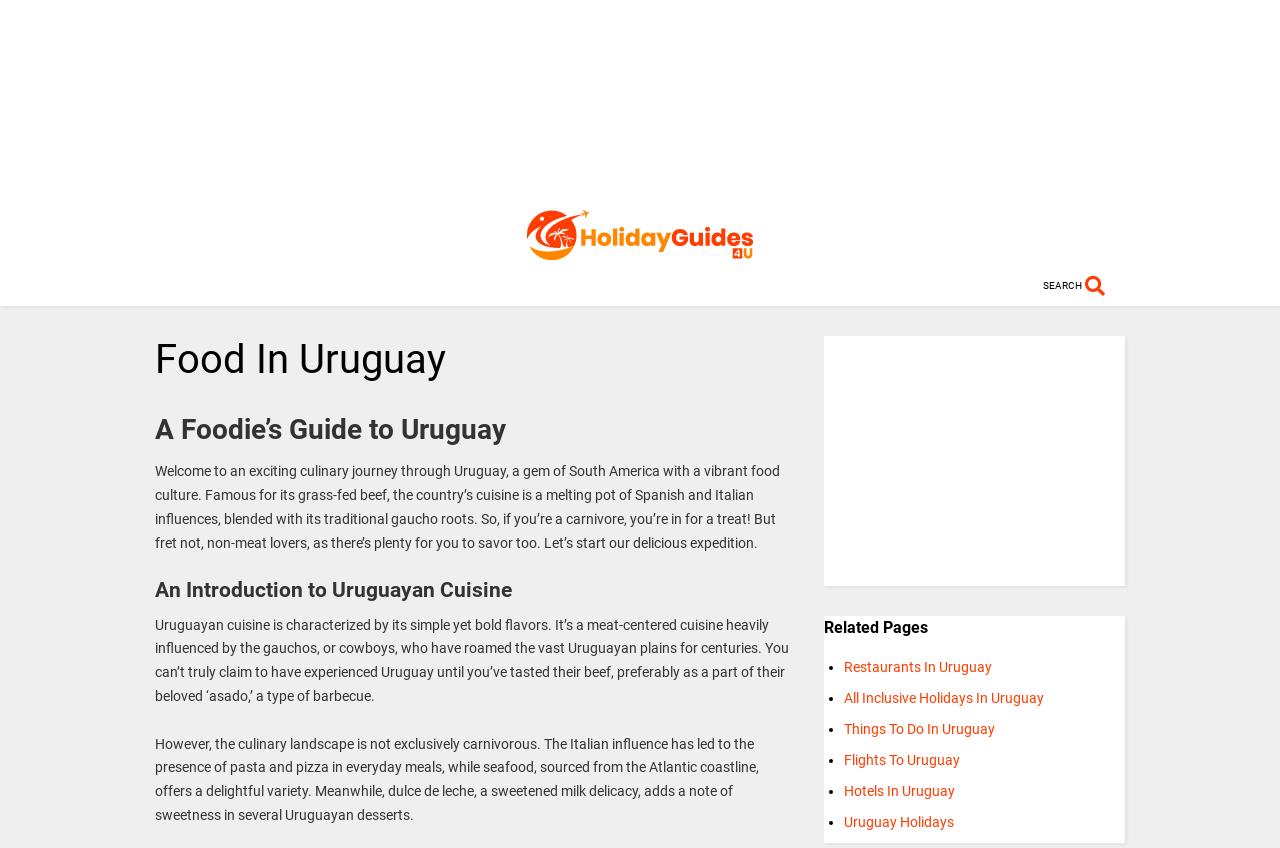What type of cuisine is characterized by simple yet bold flavors?
Please craft a detailed and exhaustive response to the question.

The StaticText element with the text 'Uruguayan cuisine is characterized by its simple yet bold flavors...' suggests that Uruguayan cuisine is characterized by simple yet bold flavors.